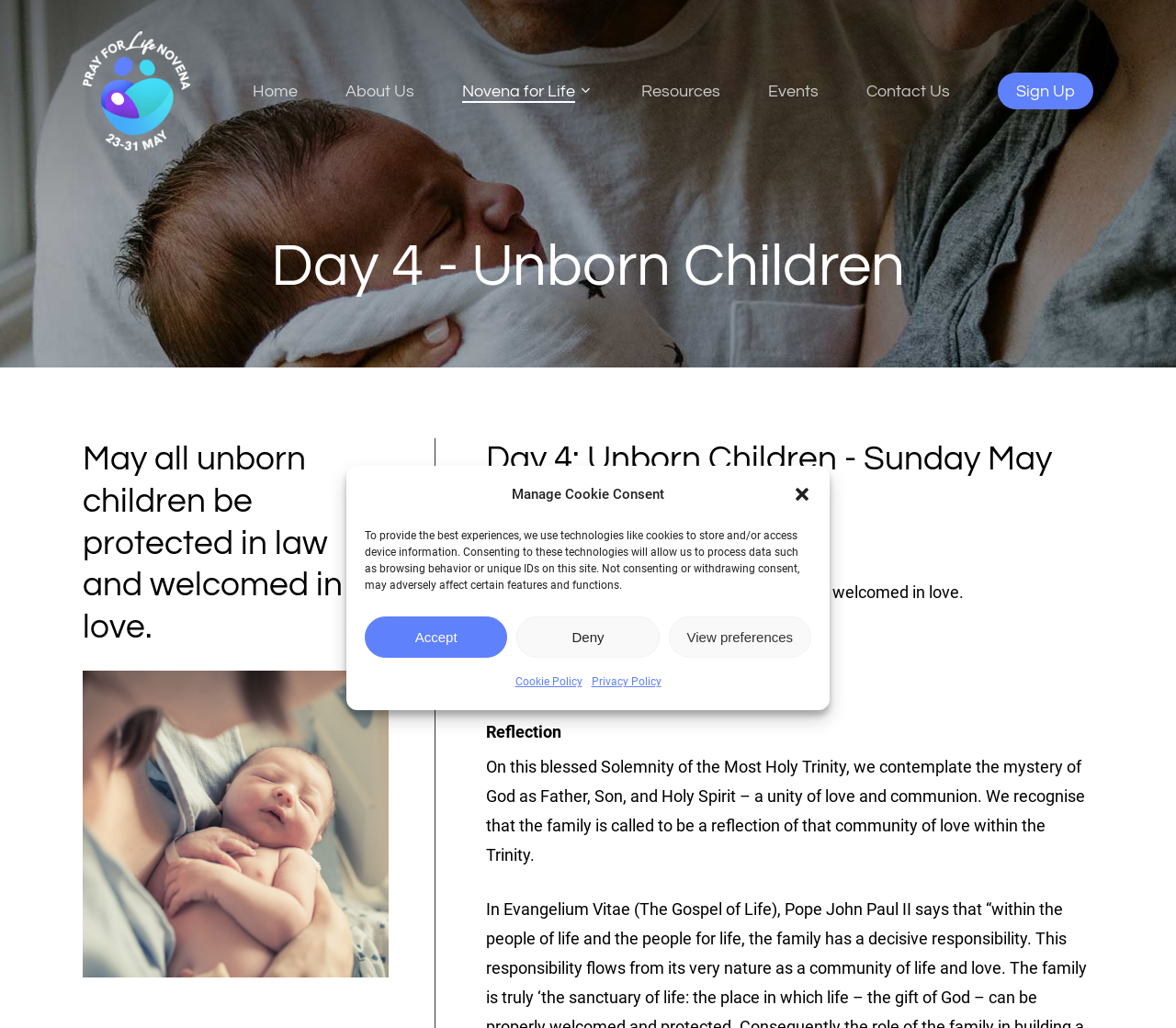Find the bounding box coordinates of the element you need to click on to perform this action: 'Click 'Novena for Life' link'. The coordinates should be represented by four float values between 0 and 1, in the format [left, top, right, bottom].

[0.393, 0.08, 0.505, 0.097]